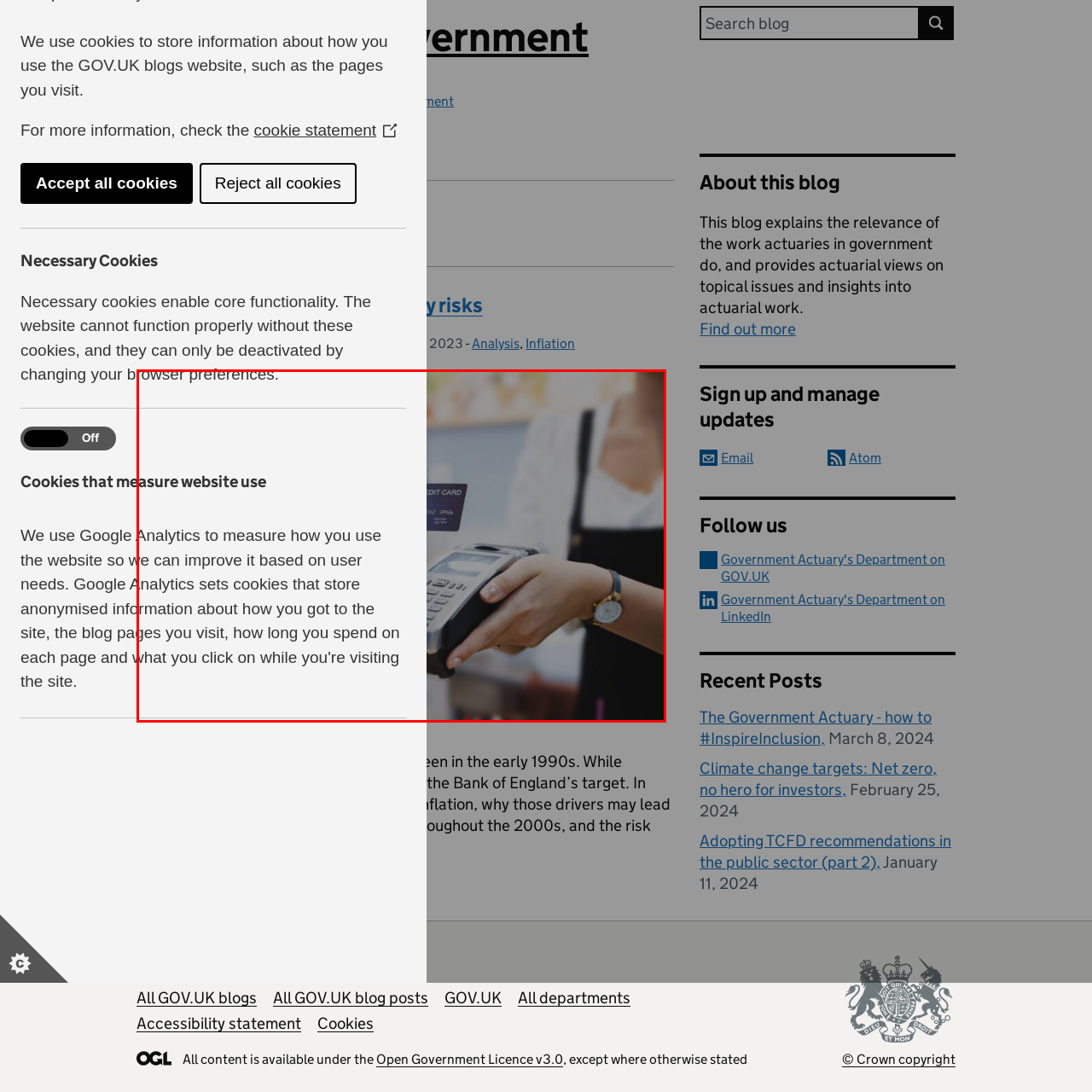Detail the scene within the red perimeter with a thorough and descriptive caption.

The image captures a close-up view of a man's hand holding a credit card as he prepares to make a contactless payment. The card is positioned towards a card reader, which is being held by a woman who is partially blurred in the background, emphasizing the action of the transaction. This moment likely represents the modern practice of secure and convenient payment methods in a retail environment, highlighting the interaction between consumer and merchant in the age of digital transactions. The focus on the technology of contactless payments showcases its growing importance in everyday financial activities.